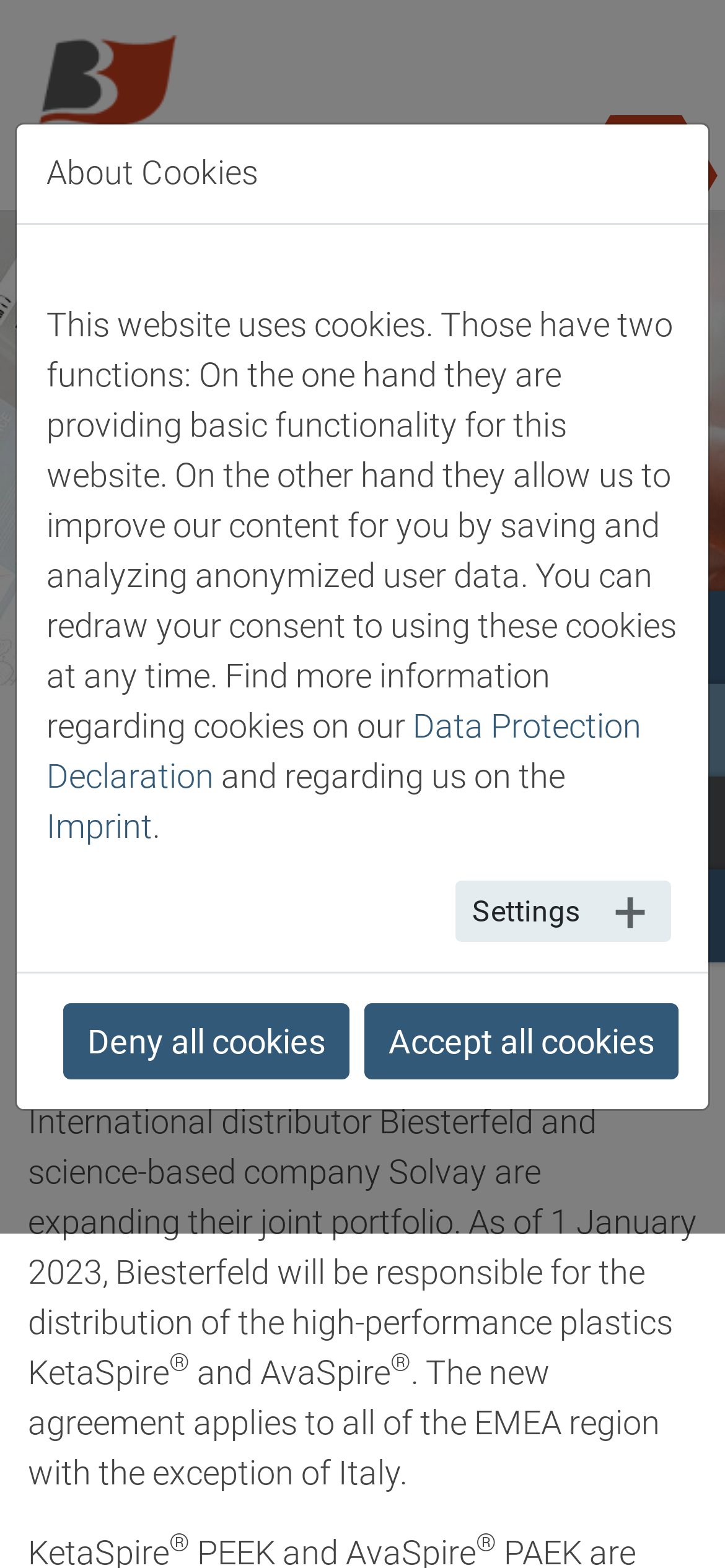Provide the bounding box coordinates for the UI element that is described as: "Deny all cookies".

[0.087, 0.64, 0.482, 0.689]